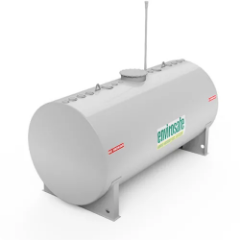Elaborate on the image with a comprehensive description.

This image depicts a sleek and modern above-ground fuel storage tank with a prominent logo showcasing "envirosafe." The tank features a cylindrical design, painted in a light grey color, with multiple standard openings on the top. These openings include two 4-inch NPT fittings, a 6-inch NPT fitting, an emergency vent, and additional ports for atmospheric venting and manway access. Notably designed for durability, this tank is intended for various capacities and applications, highlighting its utility for safe fuel storage. The overall structure is mounted securely on saddles, ensuring stability and ease of installation. This visual represents the innovative solutions provided by Envirosafe in the realm of fuel storage systems.